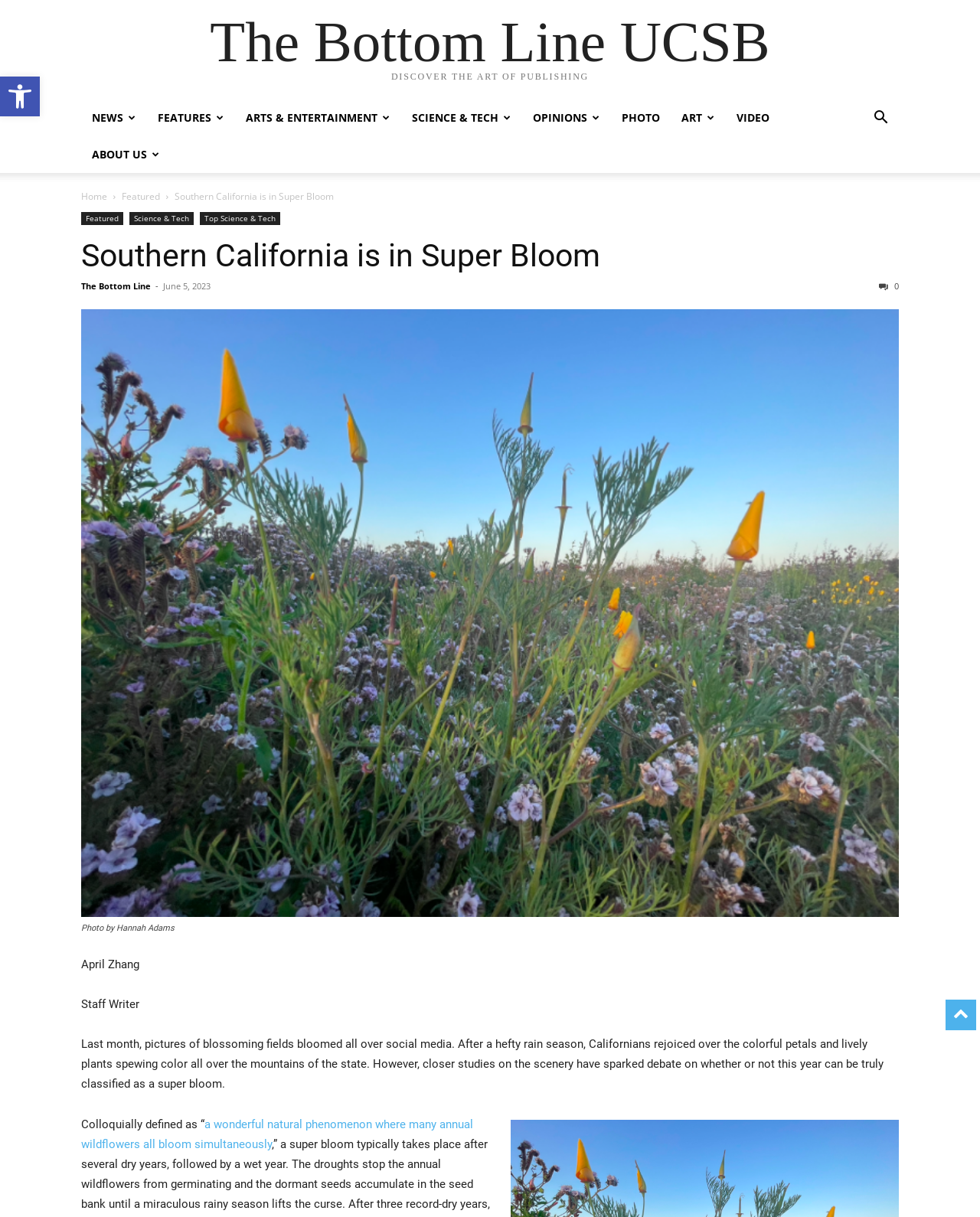What is the classification of the year's bloom being debated?
Using the image provided, answer with just one word or phrase.

Super Bloom